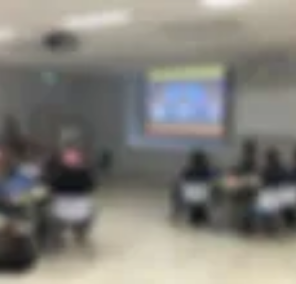What is the purpose of the professional development session?
Based on the image content, provide your answer in one word or a short phrase.

Skill development and learning methods